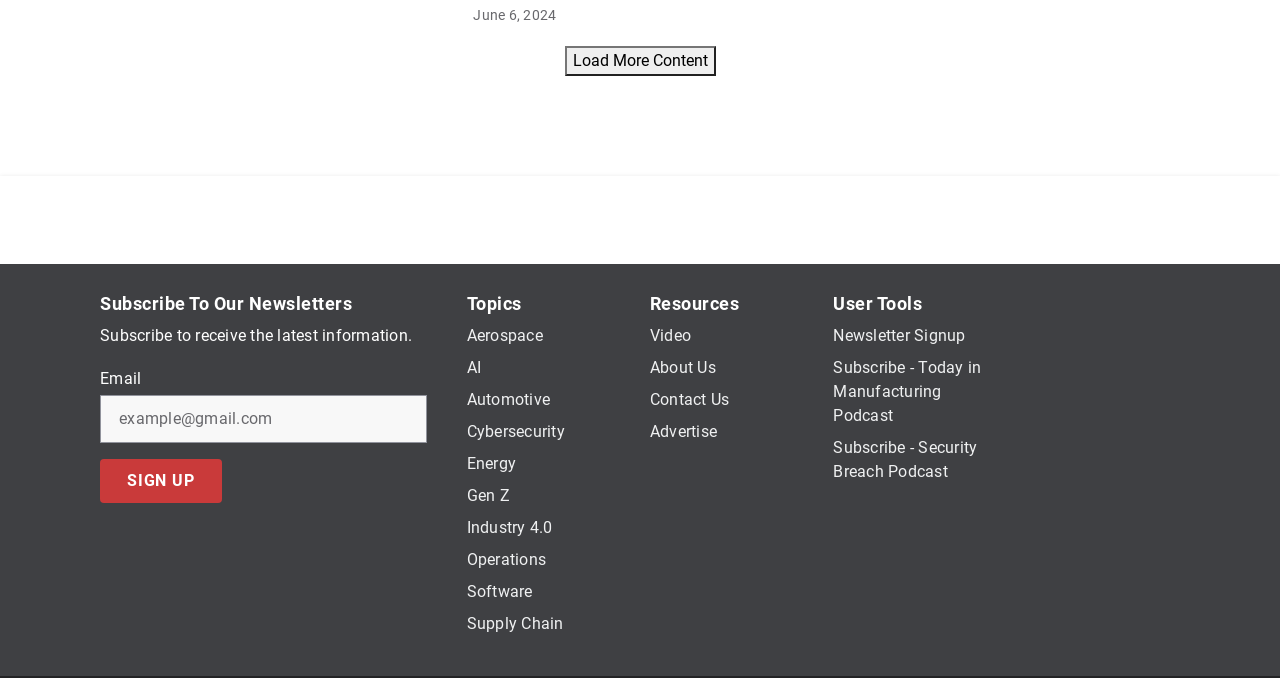Locate the bounding box of the UI element described in the following text: "Load More Content".

[0.441, 0.067, 0.559, 0.112]